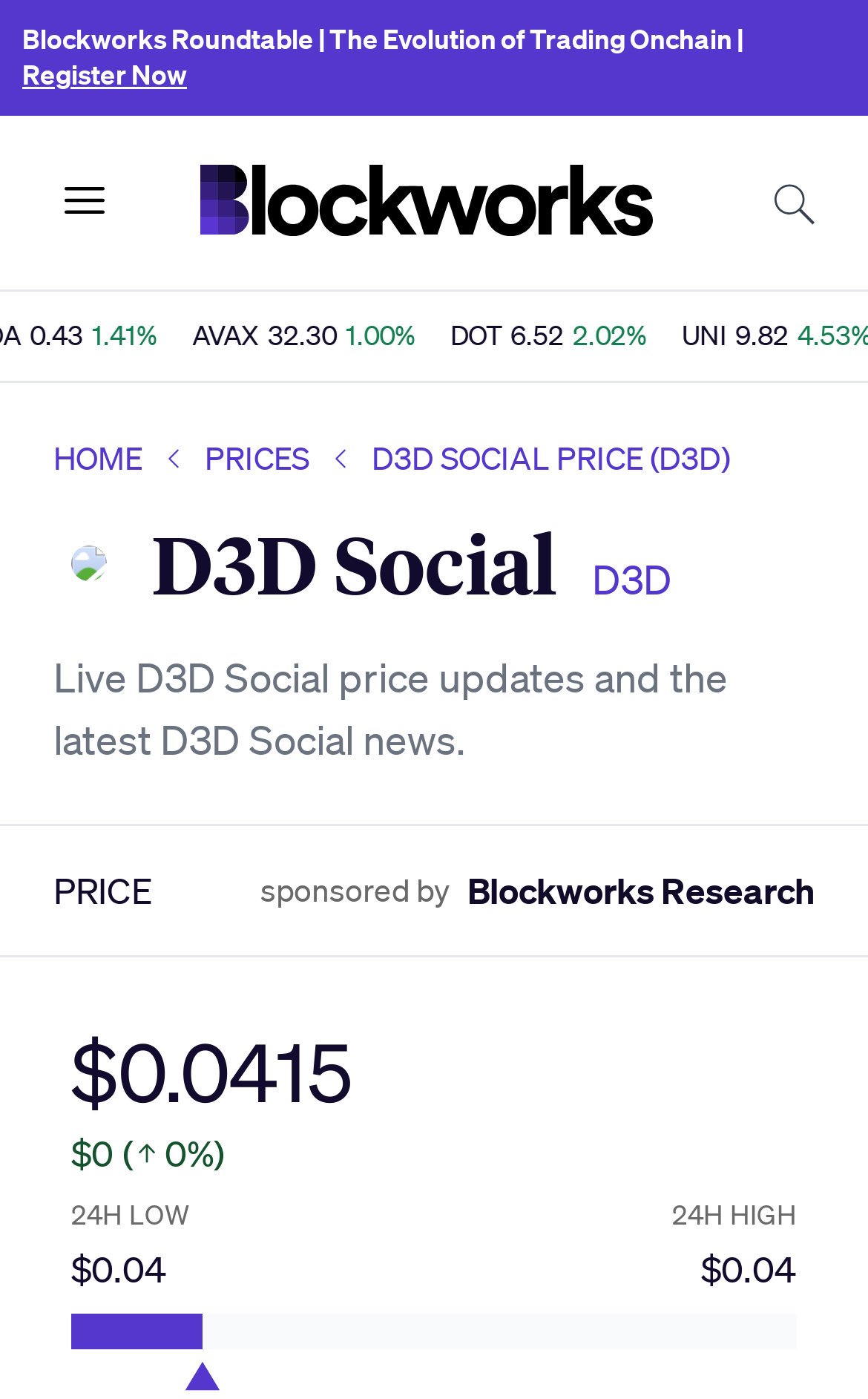Please answer the following question using a single word or phrase: What is the current price of D3D Social?

$0.04